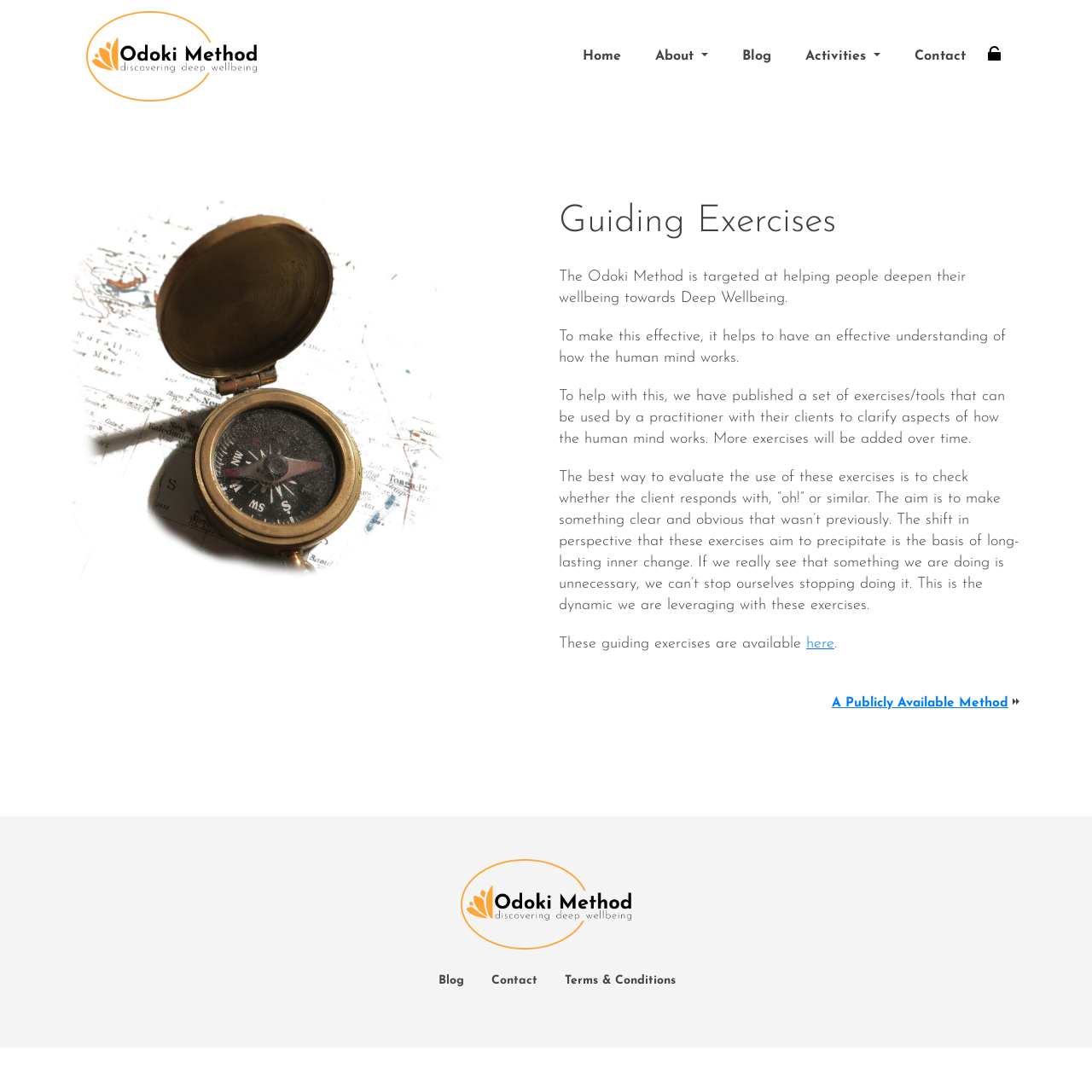Create a full and detailed caption for the entire webpage.

The webpage is about the Odoki Method, a guiding exercise aimed at deepening wellbeing towards Deep Wellbeing. At the top left, there is a link and an image with the same name, "The Odoki Method". To the right of this, there is a navigation menu consisting of links to "Home", "About", "Blog", "Activities", and "Contact". 

Below the navigation menu, there is a large image with the title "Guiding Exercises" and a heading with the same name. Underneath the heading, there are four paragraphs of text that explain the purpose and effectiveness of the Odoki Method. The text describes how the method helps people understand how the human mind works and provides exercises to clarify aspects of the mind. 

Further down, there is a link to access the guiding exercises. Below this, there is another link to "A Publicly Available Method". At the bottom of the page, there is a footer section with links to "The Odoki Method", "Blog", "Contact", and "Terms & Conditions".